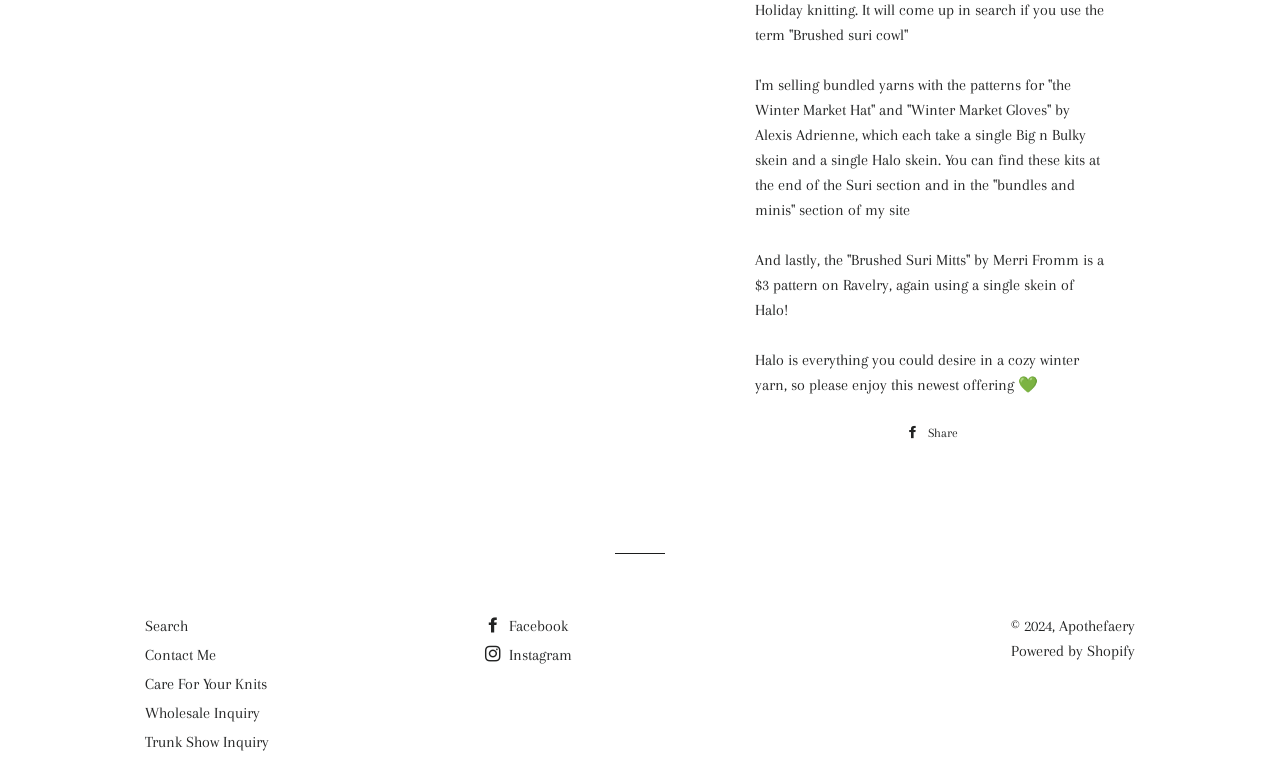Locate the bounding box coordinates of the element you need to click to accomplish the task described by this instruction: "Read the article by I. V. Chechin et al.".

None